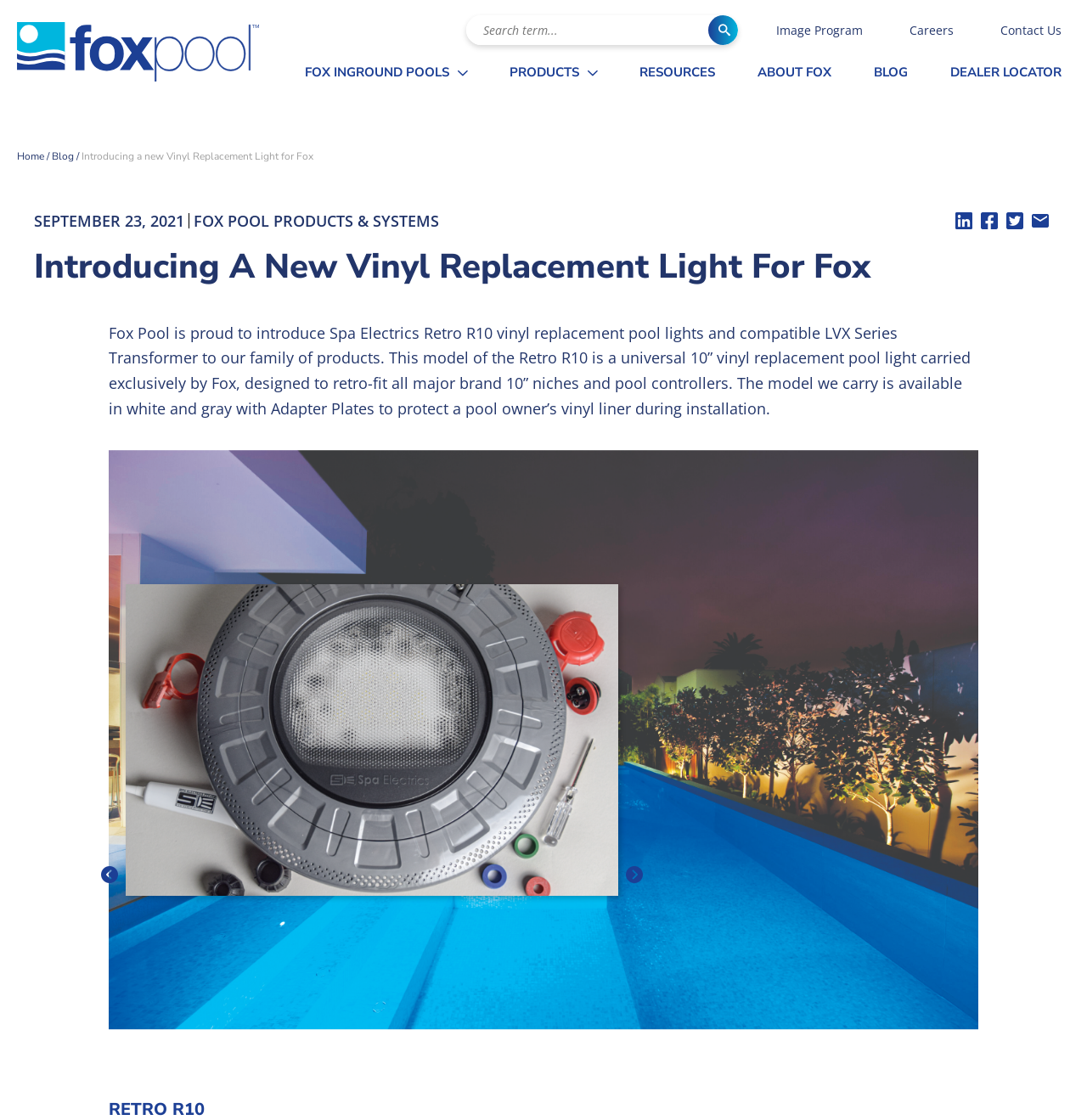Refer to the image and provide a thorough answer to this question:
What is the name of the company introducing a new product?

The company name 'Fox Pool' is mentioned in the link at the top left corner of the webpage, and also in the static text 'Fox Pool is proud to introduce...' which describes the new product.